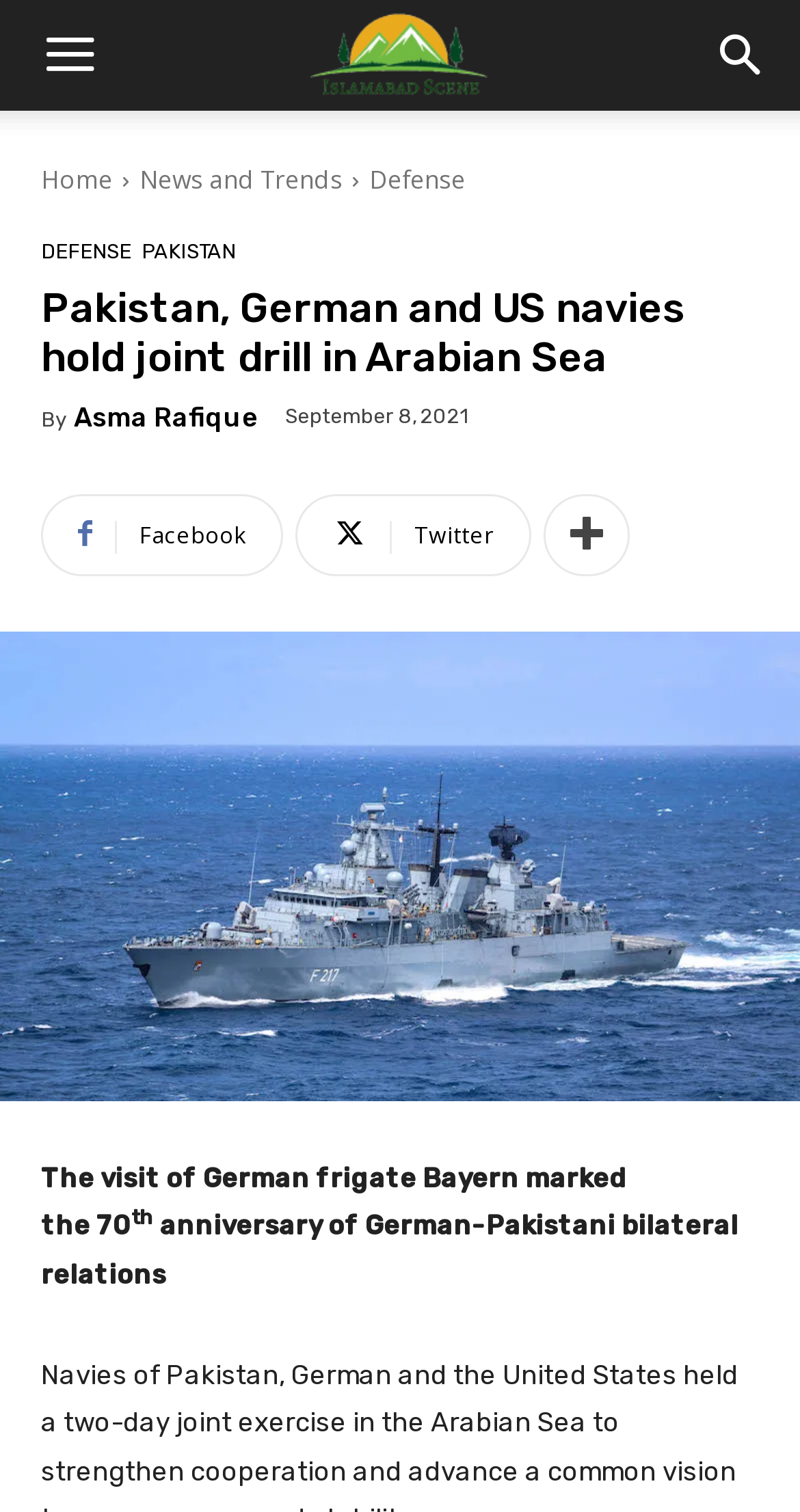Please determine the bounding box coordinates of the clickable area required to carry out the following instruction: "Check the author of the article". The coordinates must be four float numbers between 0 and 1, represented as [left, top, right, bottom].

[0.092, 0.267, 0.323, 0.284]